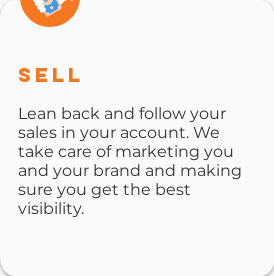Create an extensive and detailed description of the image.

The image features a section titled "SELL," presented in bold, orange letters. Below the title, a brief description invites users to relax while monitoring their sales through their account. It emphasizes that the platform handles marketing and brand visibility, ensuring users receive optimal exposure for their products. The clean layout and typography highlight the importance of engaging with the platform for business growth.